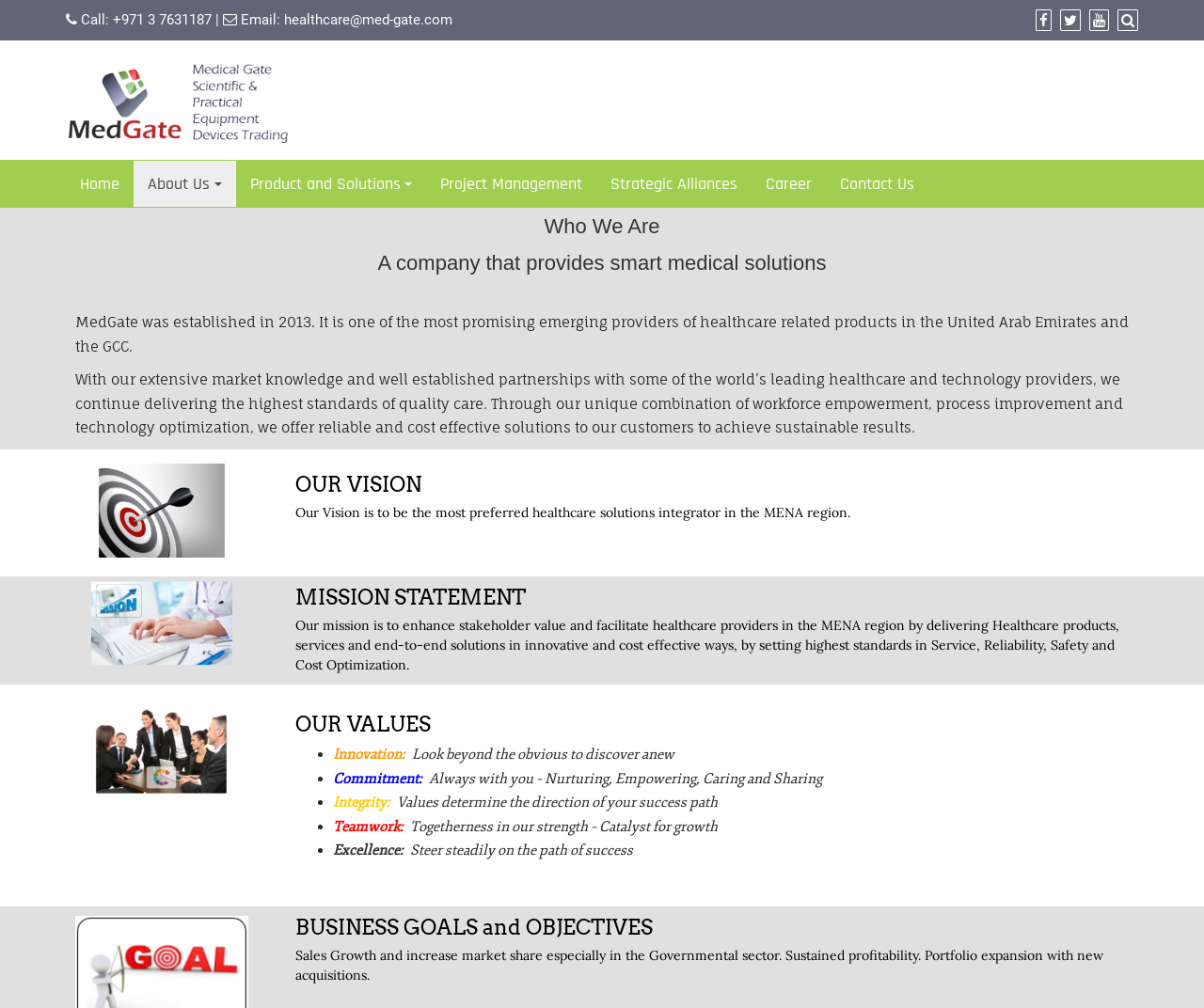Locate the coordinates of the bounding box for the clickable region that fulfills this instruction: "Search for keywords".

[0.2, 0.519, 0.8, 0.642]